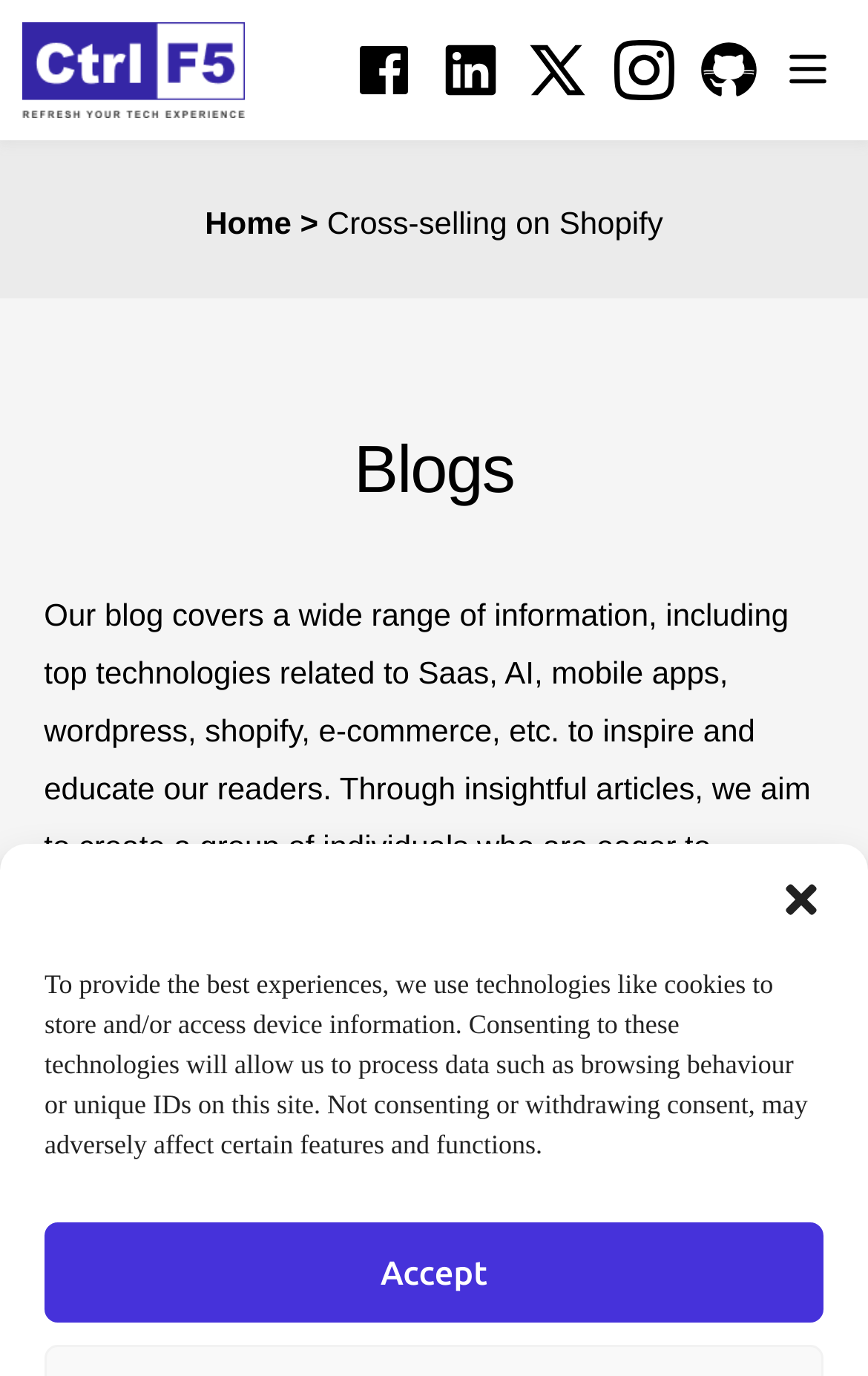Please find the bounding box for the UI element described by: "alt="Github" aria-label="Read more about Github"".

[0.789, 0.029, 0.888, 0.073]